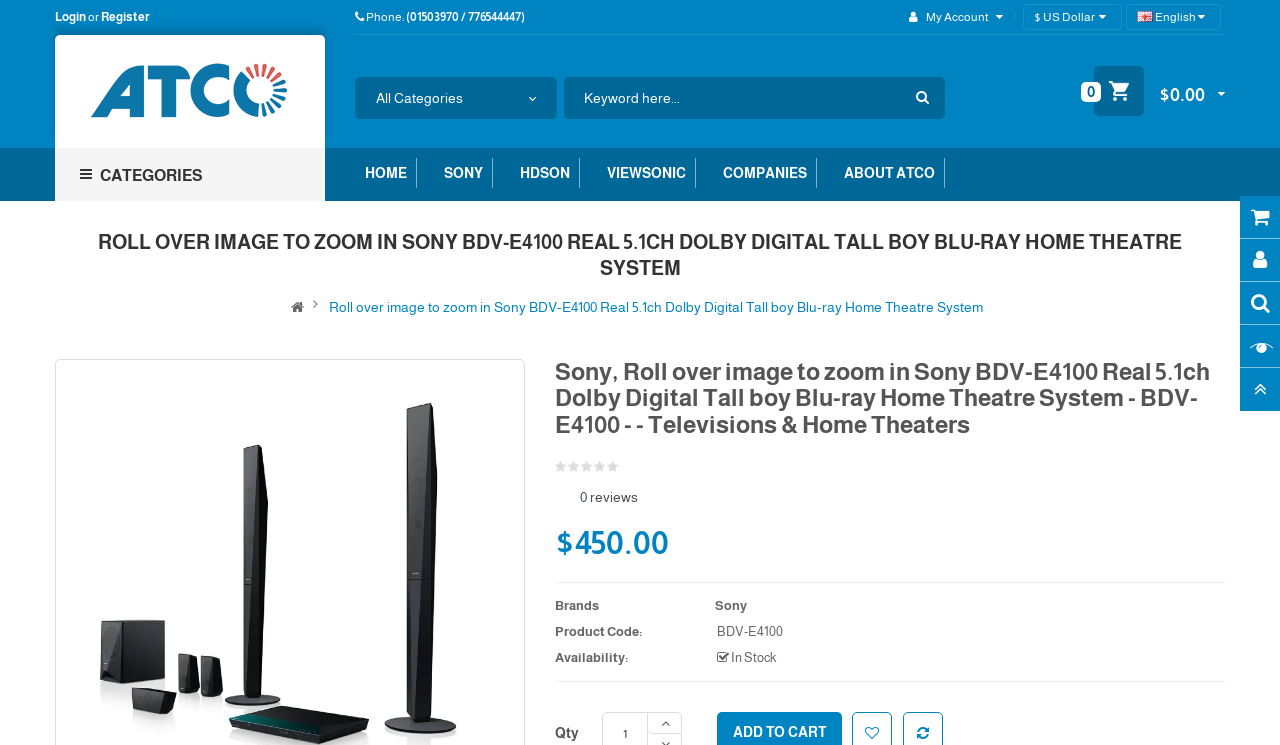Please determine the bounding box coordinates for the UI element described here. Use the format (top-left x, top-left y, bottom-right x, bottom-right y) with values bounded between 0 and 1: Go to Top

[0.969, 0.494, 1.0, 0.552]